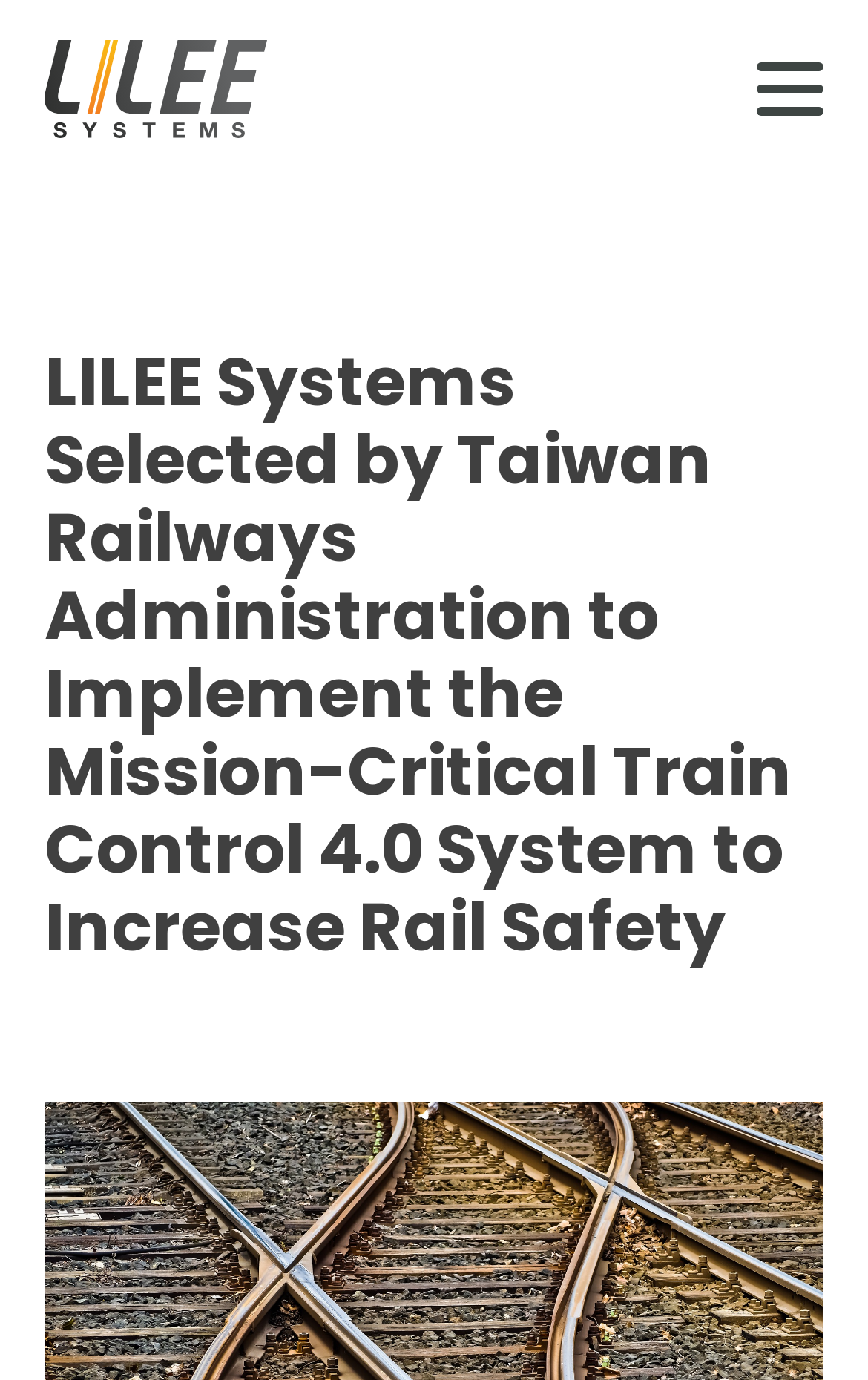Can you identify and provide the main heading of the webpage?

LILEE Systems Selected by Taiwan Railways Administration to Implement the Mission-Critical Train Control 4.0 System to Increase Rail Safety